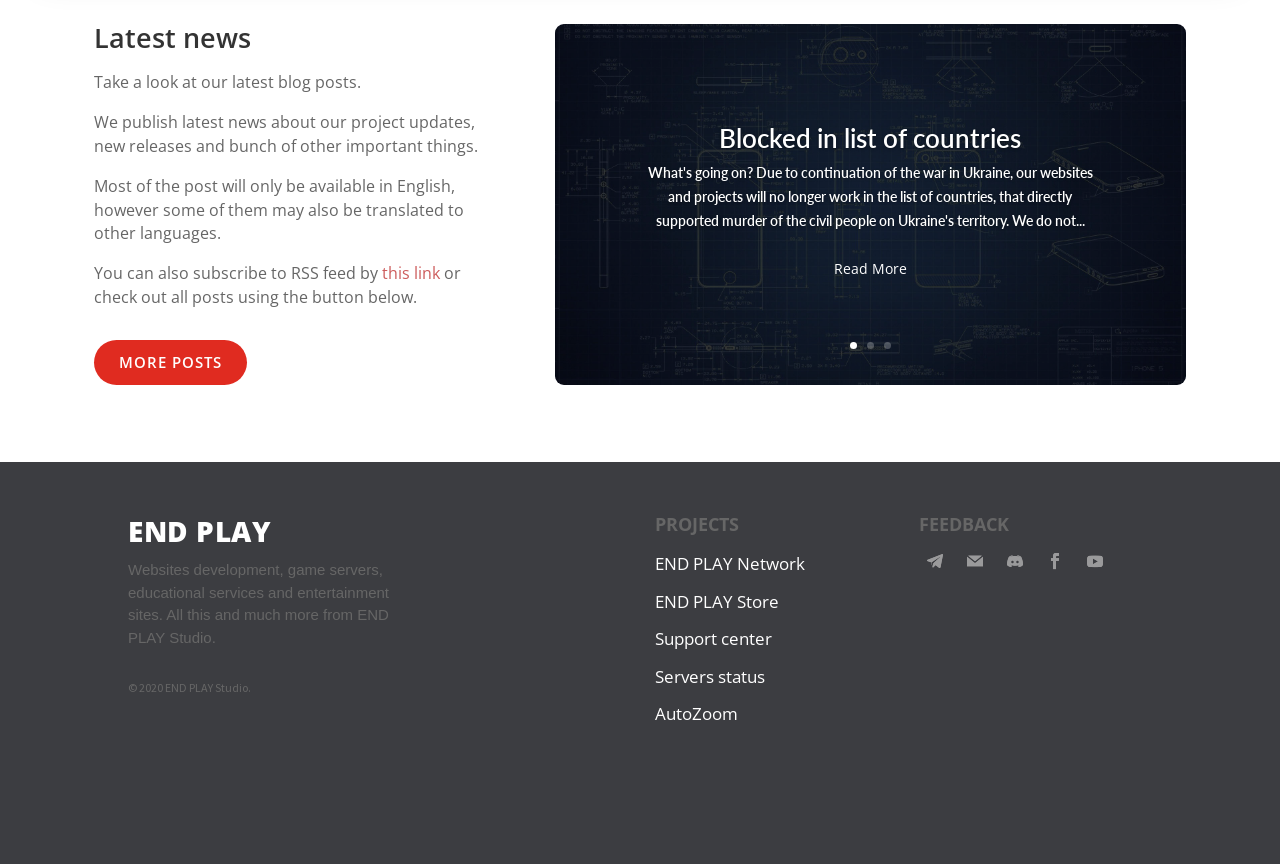Please find the bounding box coordinates of the element that must be clicked to perform the given instruction: "Read the latest news". The coordinates should be four float numbers from 0 to 1, i.e., [left, top, right, bottom].

[0.073, 0.028, 0.387, 0.071]